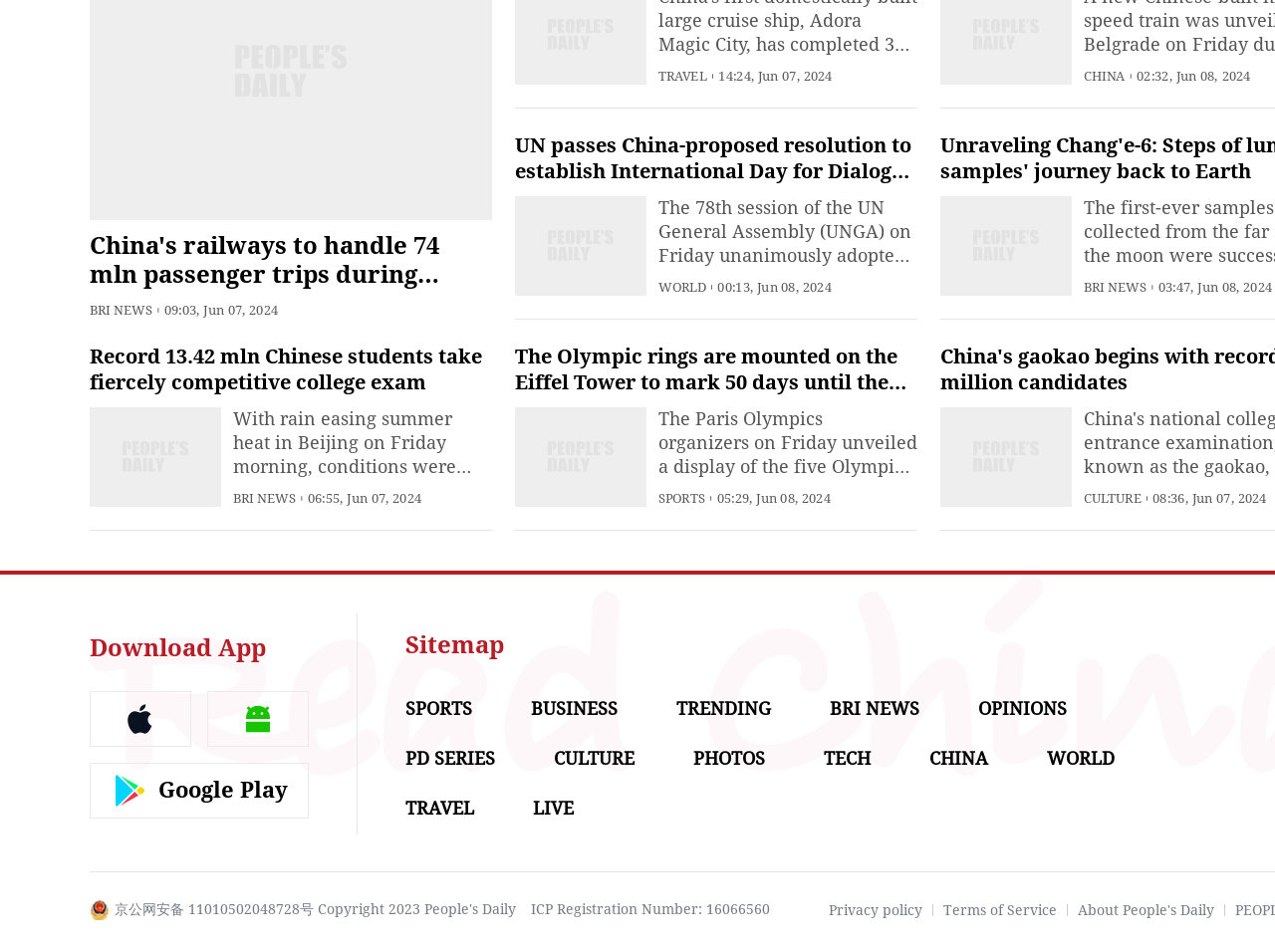Give a one-word or short-phrase answer to the following question: 
How many links are listed at the bottom of the webpage?

5